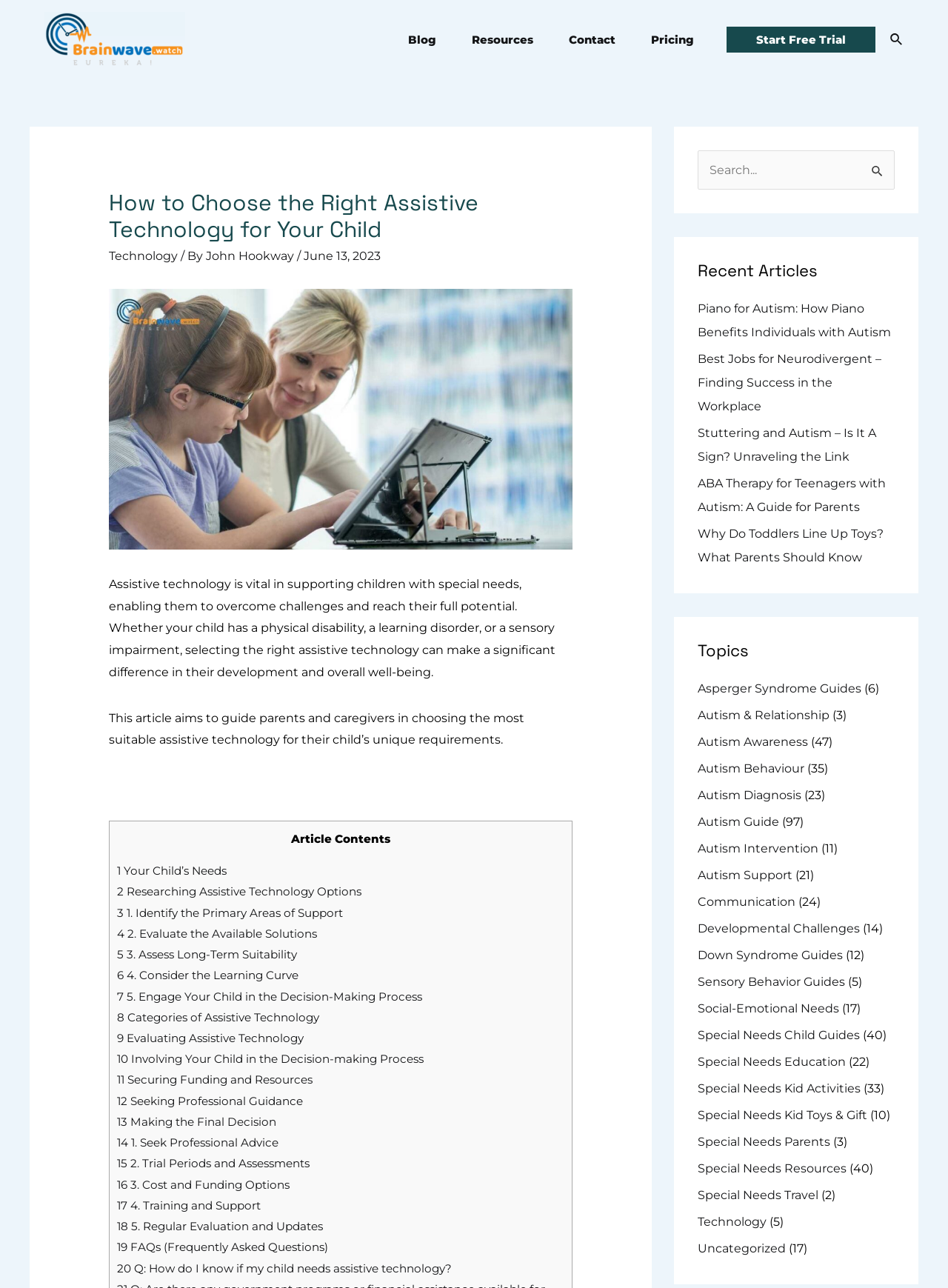Please respond in a single word or phrase: 
What is the topic of the article?

Assistive technology for children